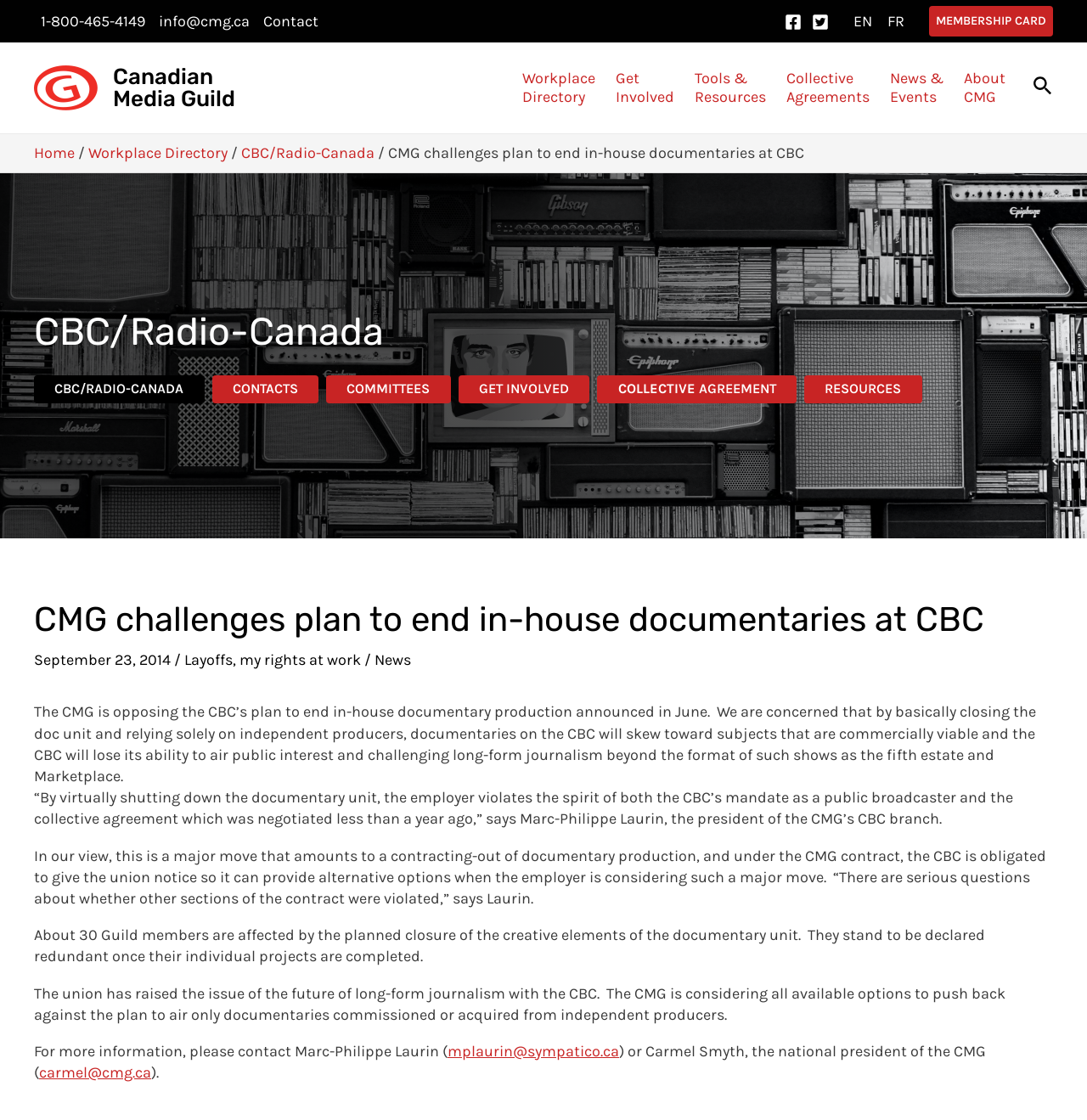Based on the image, please elaborate on the answer to the following question:
Who is the president of the CMG's CBC branch?

According to the webpage, Marc-Philippe Laurin is the president of the CMG's CBC branch, and he is quoted in the article discussing the Guild's opposition to the CBC's plan.